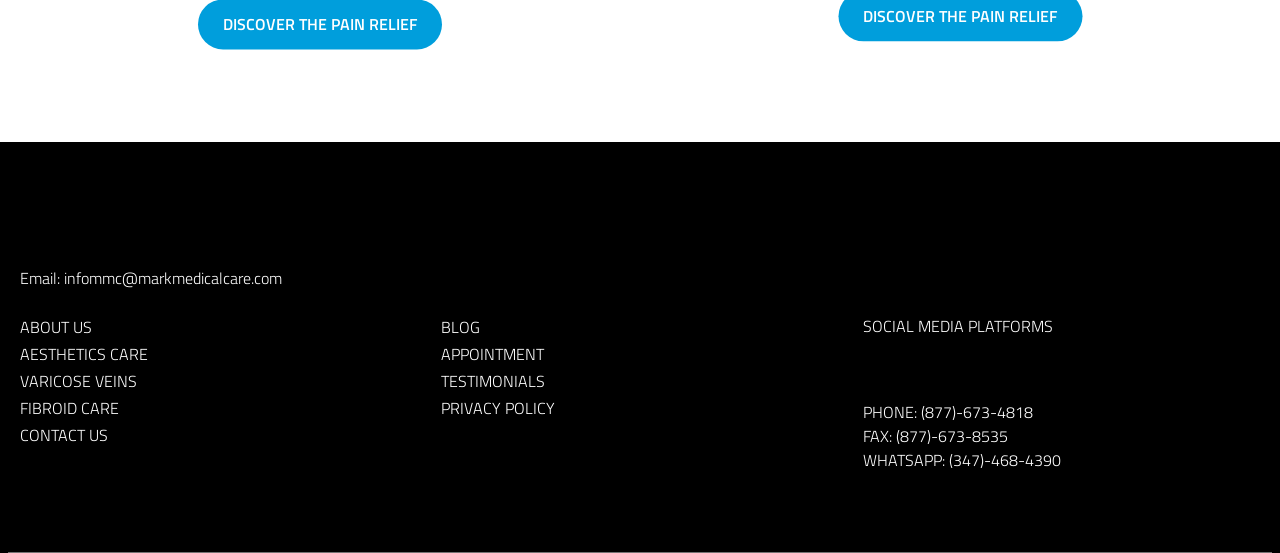Please determine the bounding box coordinates of the element's region to click in order to carry out the following instruction: "Call the phone number". The coordinates should be four float numbers between 0 and 1, i.e., [left, top, right, bottom].

[0.719, 0.723, 0.807, 0.767]